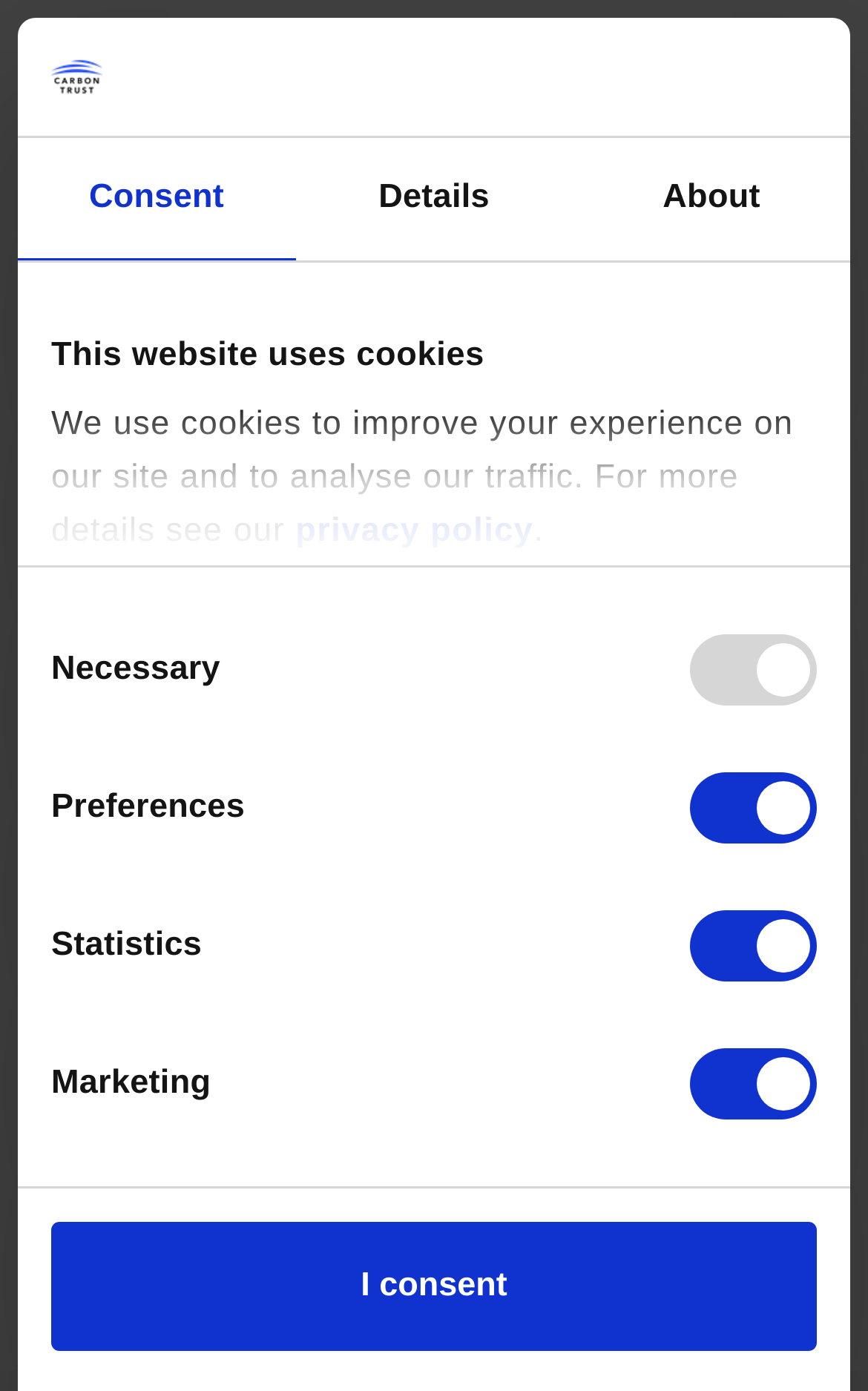Explain in detail what you observe on this webpage.

The webpage is about Anja Langer Jacquin, a non-executive director. At the top left corner, there is a logo image. Below the logo, there is a horizontal tab list with three tabs: "Consent", "Details", and "About". The "Consent" tab is currently selected.

On the "Consent" tab, there is a message about the website using cookies, with a link to the privacy policy. Below this message, there is a "Consent Selection" group with four checkboxes: "Necessary", "Preferences", "Statistics", and "Marketing", all of which are currently checked. There is also a button labeled "I consent" at the bottom of this section.

At the top right corner, there is a navigation menu with two buttons, each containing an image. Below this menu, there is a breadcrumb navigation with links to "Home", "Who we are", "Our global experts", and the current page, "Anja Langer Jacquin".

The main content of the page is an article about Anja Langer Jacquin, with a heading and a subheading indicating her role as a non-executive director. There is also a large image of Anja Langer Jacquin on the right side of the article.